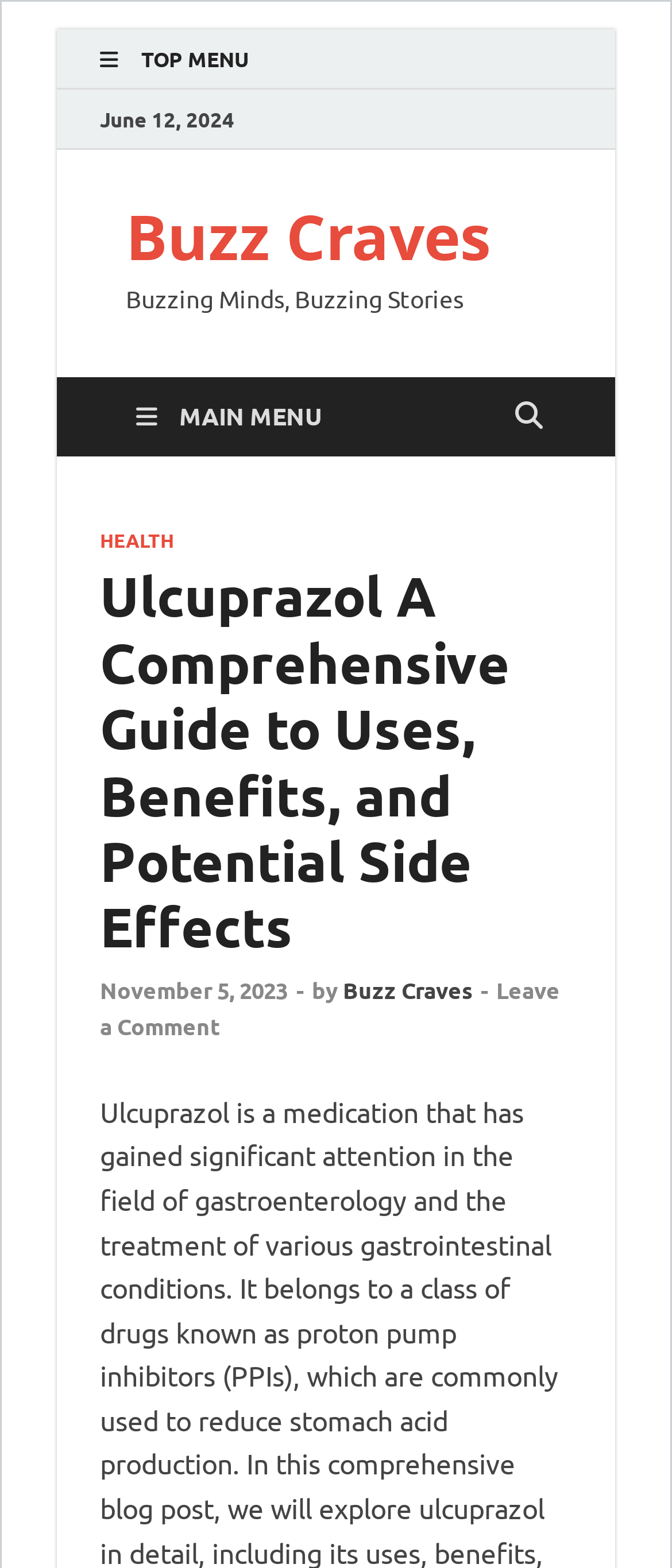Review the image closely and give a comprehensive answer to the question: Who is the author of the article?

I found the author of the article by looking at the section below the main heading, where it says 'by Buzz Craves' in a static text element and a link element.